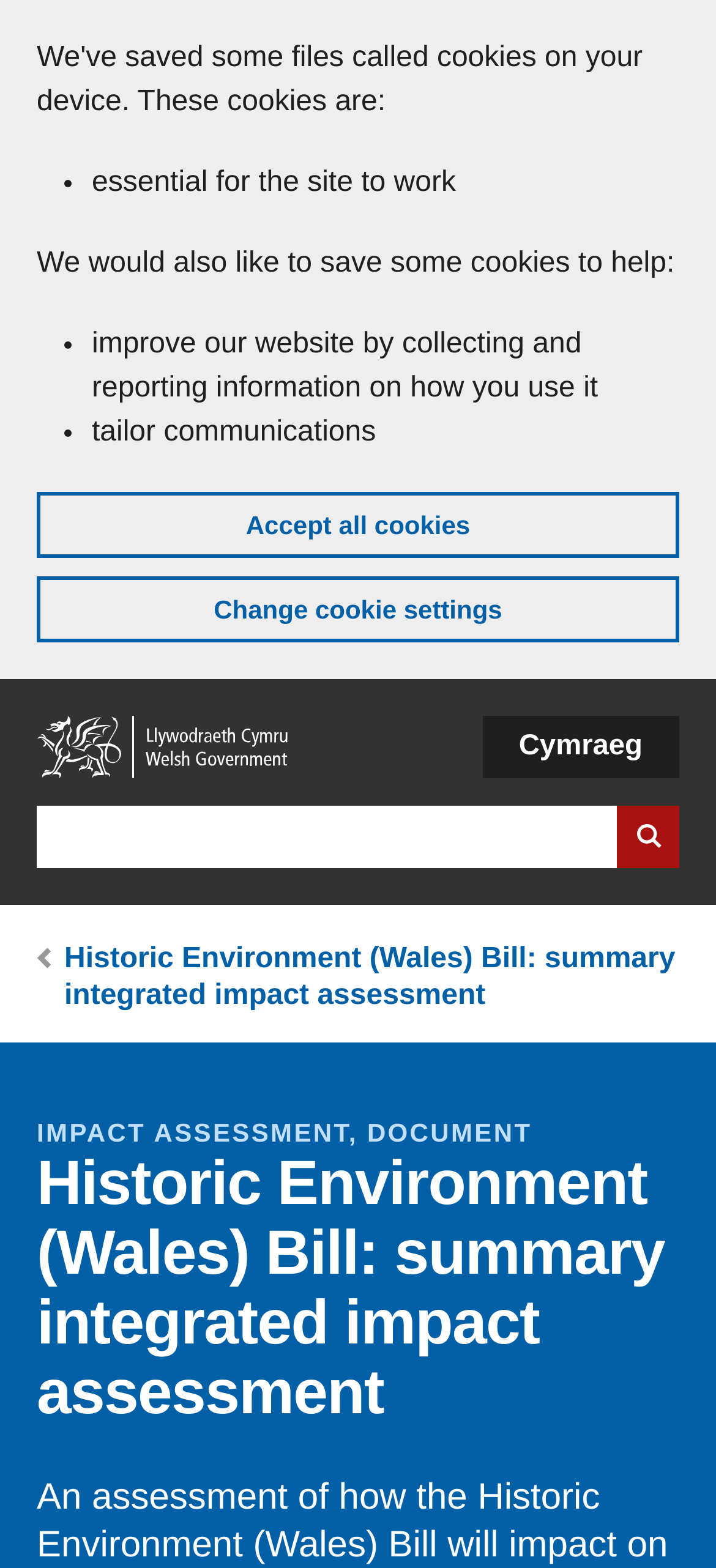Kindly determine the bounding box coordinates of the area that needs to be clicked to fulfill this instruction: "Skip to main content".

[0.051, 0.012, 0.103, 0.023]